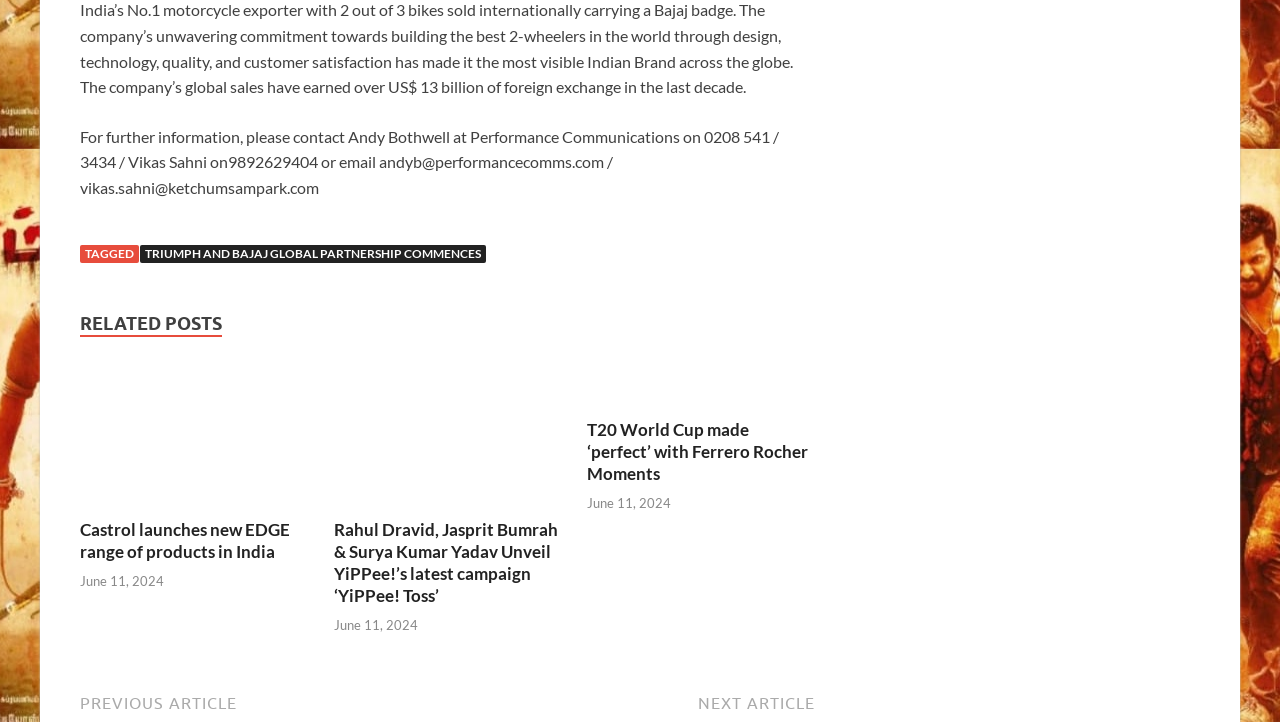What is the title of the post about Ferrero Rocher Moments?
Refer to the image and provide a thorough answer to the question.

The webpage lists several posts, and one of the posts is titled 'T20 World Cup made ‘perfect’ with Ferrero Rocher Moments'.